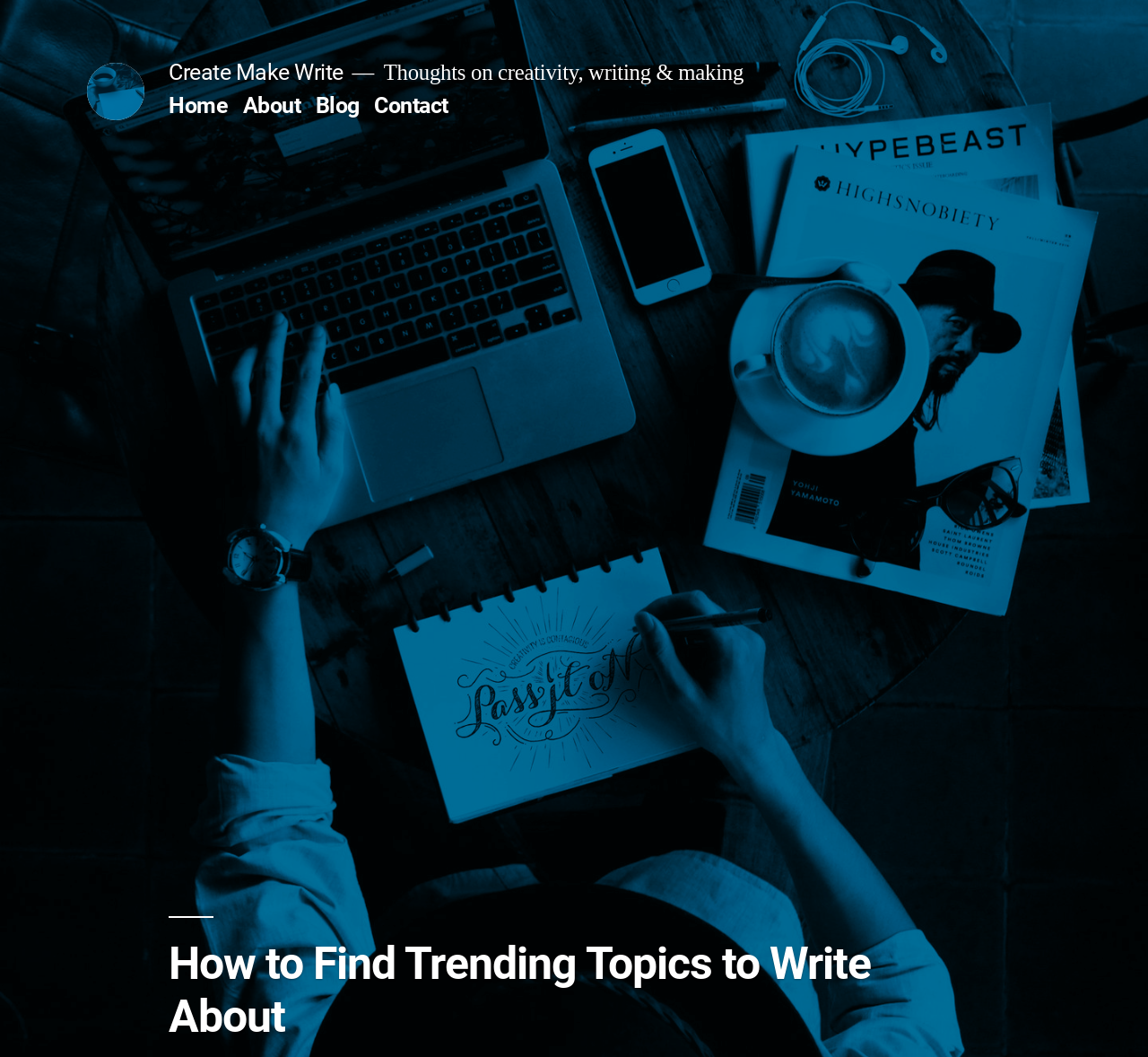Create a detailed narrative of the webpage’s visual and textual elements.

The webpage is about finding trending topics to write about, as indicated by the title "How to Find Trending Topics to Write About – Create Make Write". At the top left corner, there is a link and an image, both labeled "Create Make Write", which likely serve as a logo or branding element. 

To the right of the logo, there is a link with the same label, "Create Make Write", followed by a static text "Thoughts on creativity, writing & making", which provides a brief description of the website's content. 

Below the logo and the descriptive text, there is a top menu navigation bar with four links: "Home", "About", "Blog", and "Contact", which are evenly spaced and aligned horizontally. 

The main content of the webpage is headed by a prominent heading "How to Find Trending Topics to Write About", which occupies a significant portion of the page, spanning from the left edge to the right edge, and is positioned near the bottom of the page.